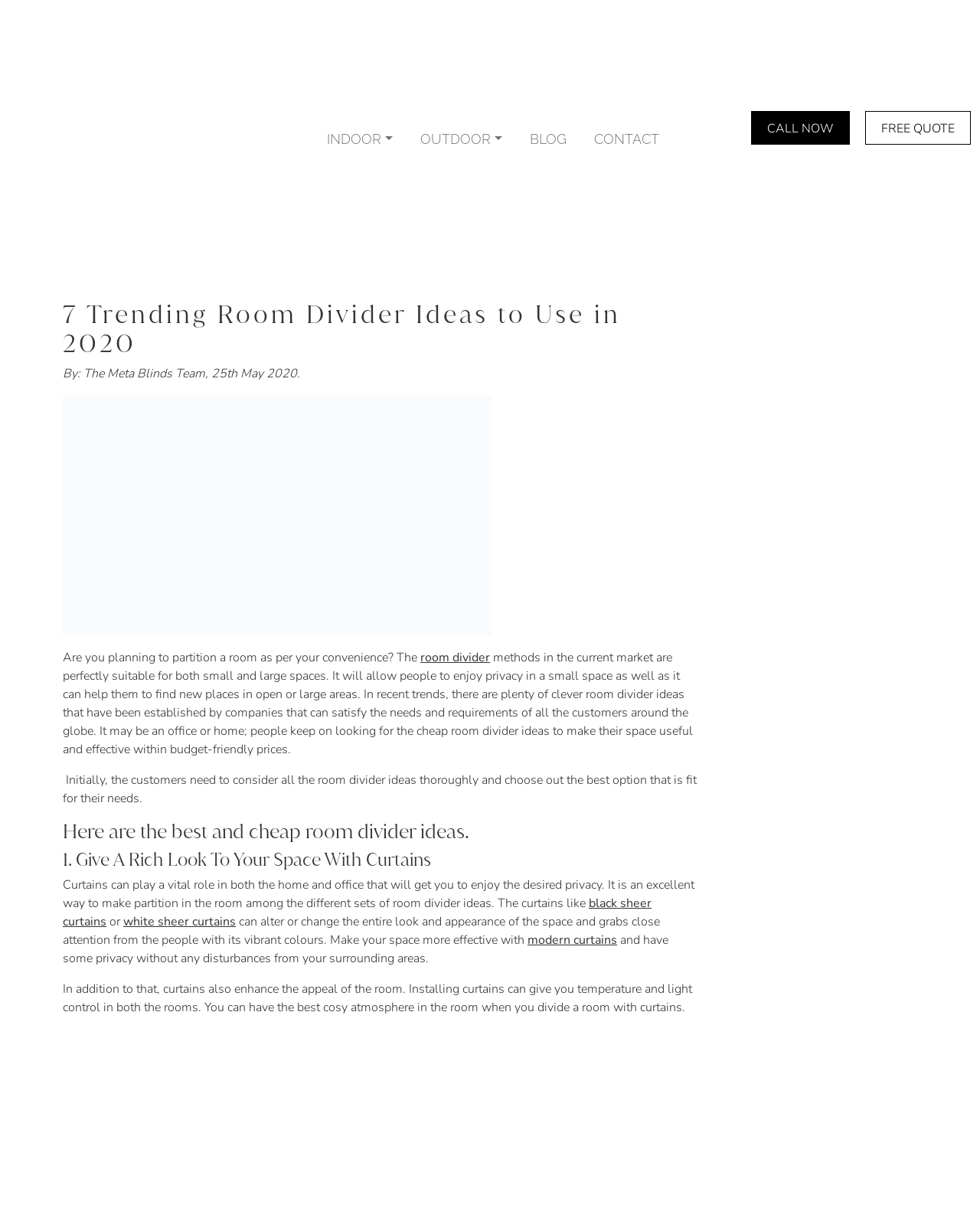Specify the bounding box coordinates of the area that needs to be clicked to achieve the following instruction: "Navigate to the INDOOR section".

[0.328, 0.101, 0.407, 0.128]